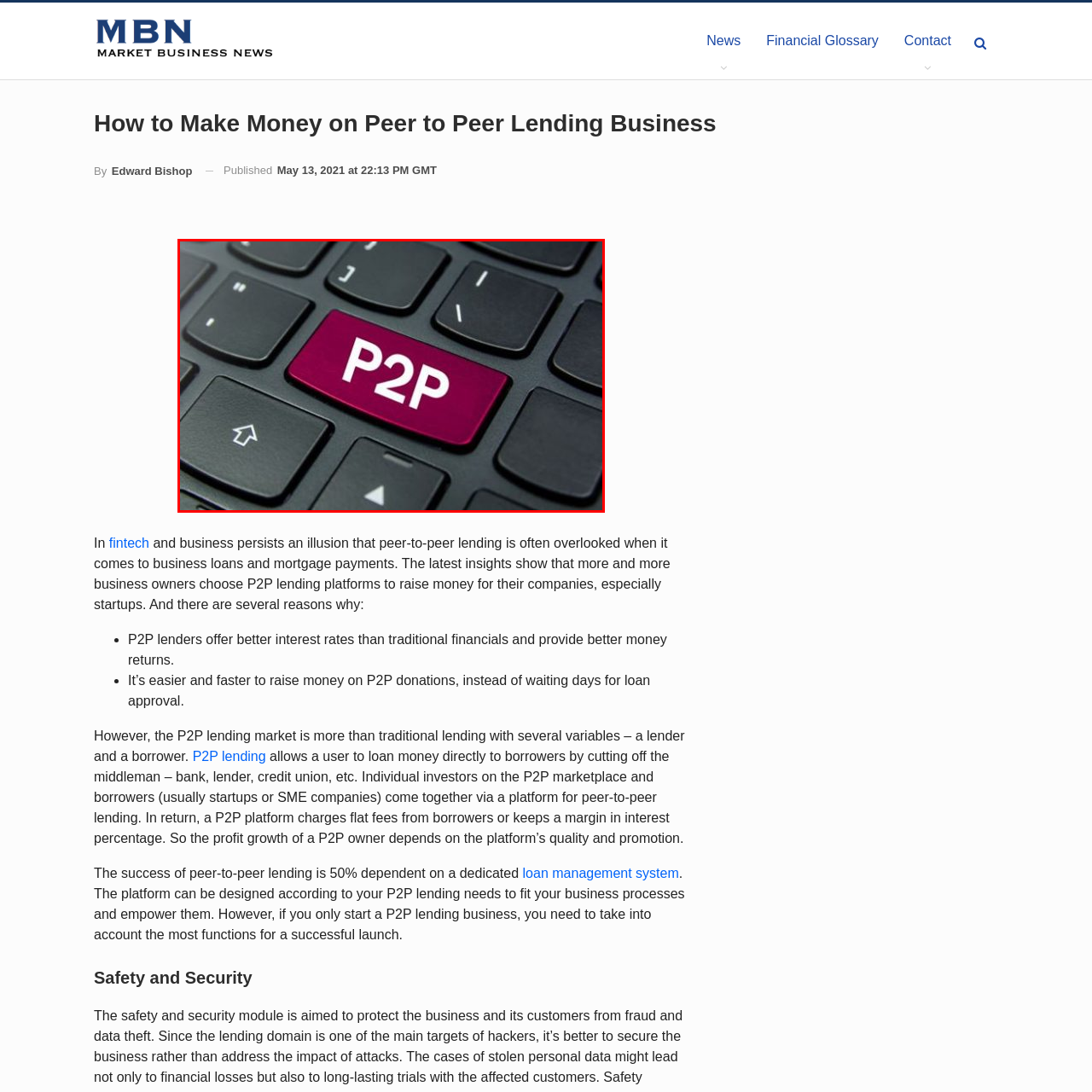Offer a detailed explanation of the image encased within the red boundary.

The image features a close-up of a computer keyboard, prominently displaying a key marked with "P2P" in bold white letters on a rich maroon background. This key symbolizes the growing trend of peer-to-peer lending, where individuals can lend and borrow money directly from each other, bypassing traditional financial institutions. The keyboard's sleek black keys and overall design emphasize modern technology's role in facilitating these financial transactions. This visual effectively represents the innovative and accessible nature of the P2P lending business, which is becoming an increasingly popular alternative for funding, especially among startups and small businesses.